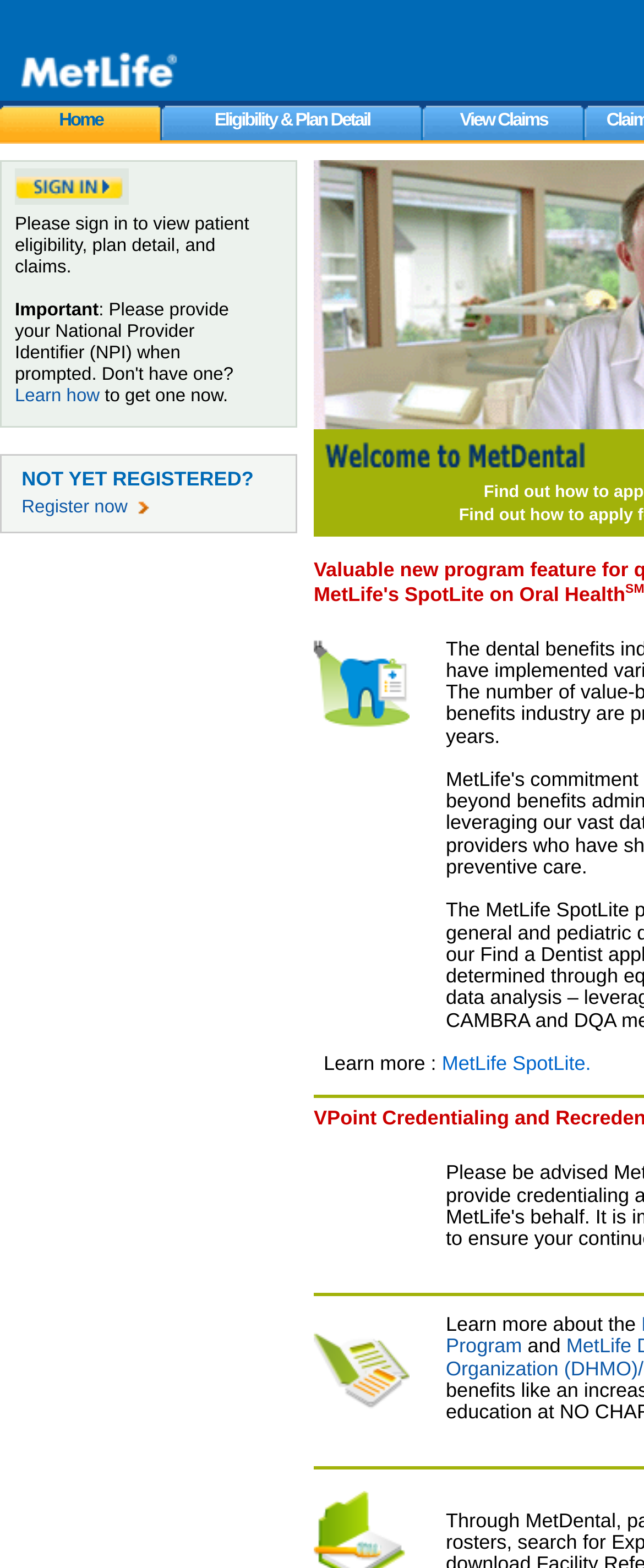Answer the question with a brief word or phrase:
What is the alternative option for those not yet registered?

Register now